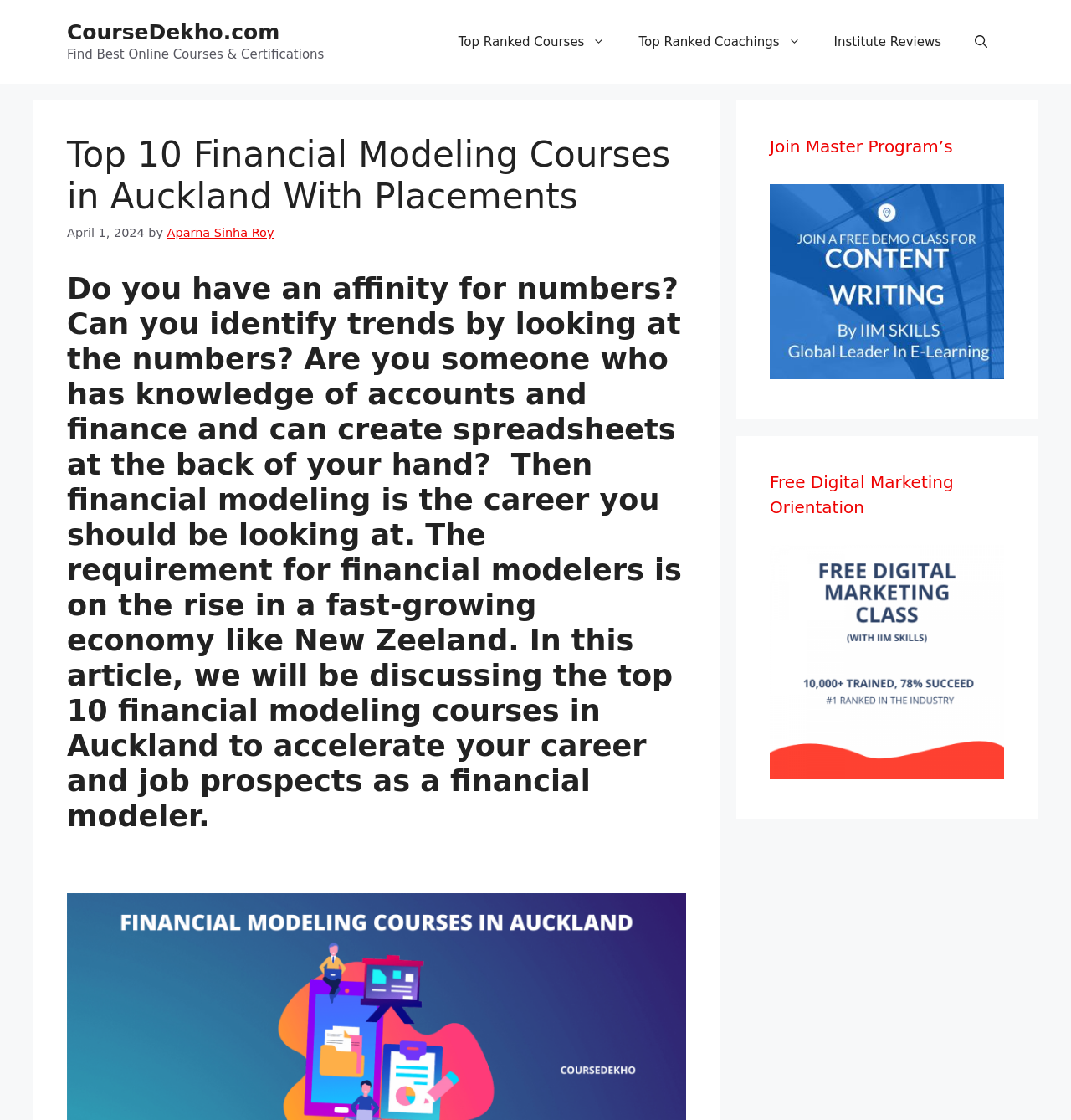Respond to the question below with a single word or phrase: What is the date of the article?

April 1, 2024